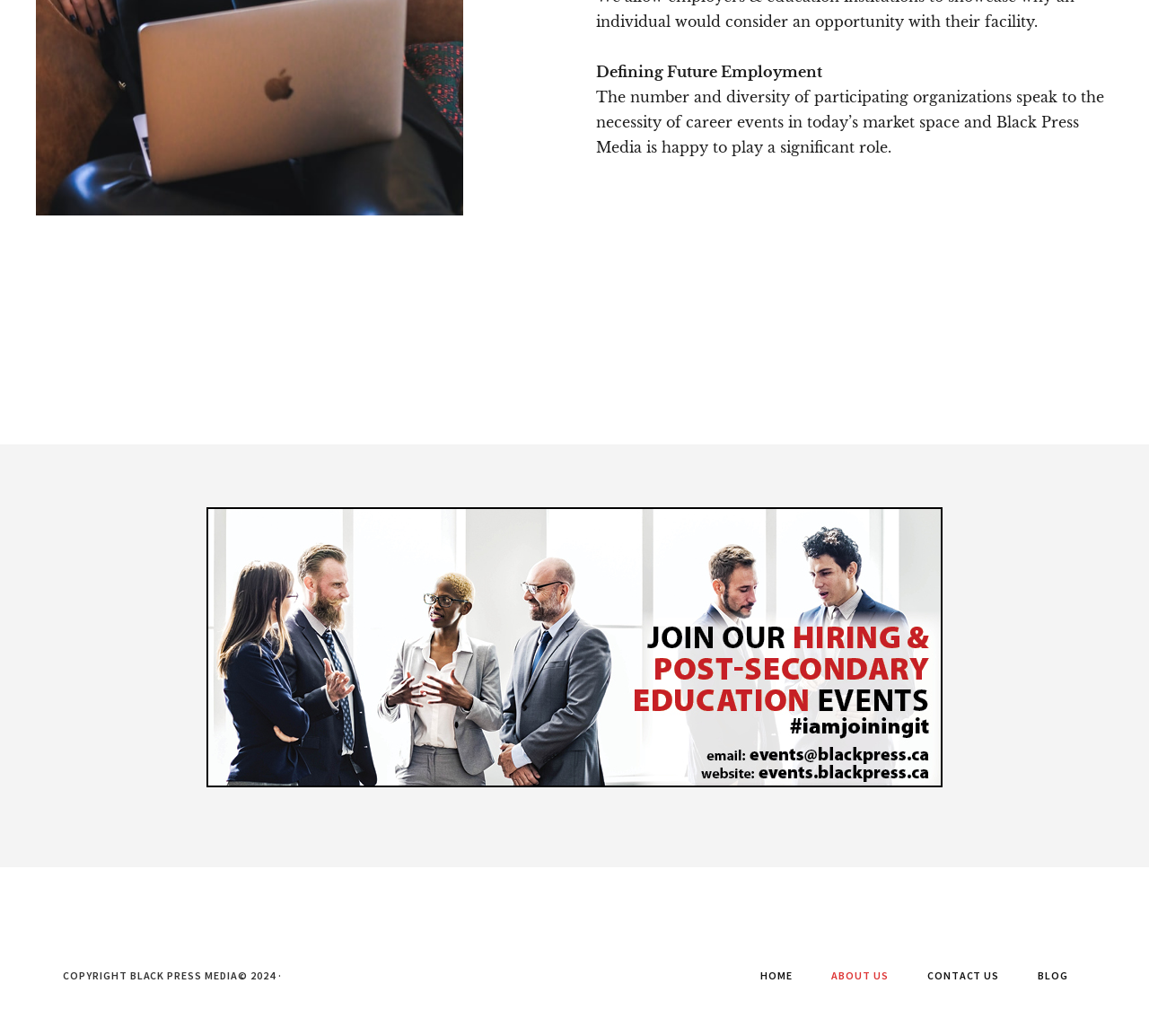What is the topic of the main text?
Kindly answer the question with as much detail as you can.

The main text starts with 'Defining Future Employment' and continues to discuss the importance of career events in today's market space, indicating that the topic is related to future employment.